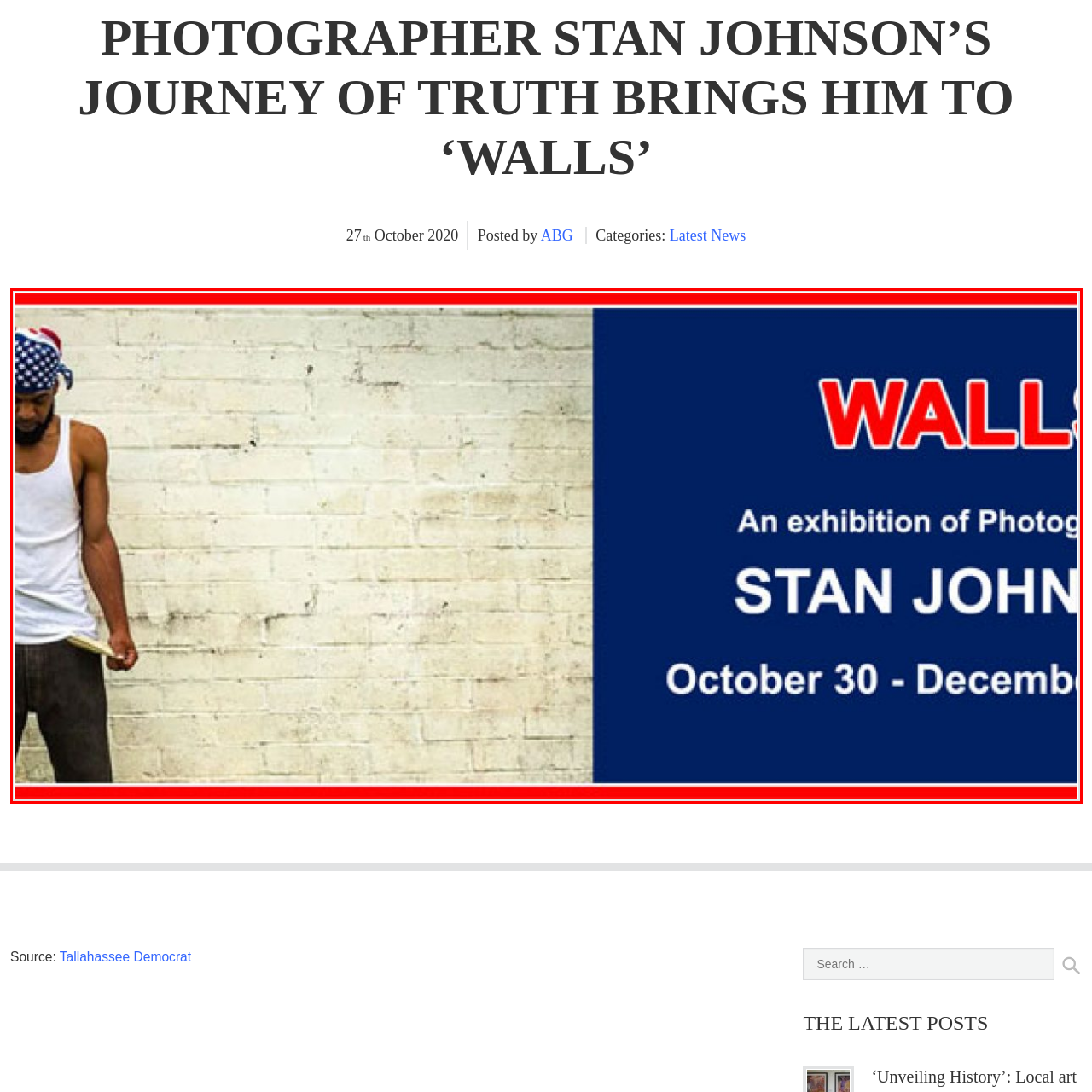View the image surrounded by the red border, What is the individual in the image standing in front of?
 Answer using a single word or phrase.

A textured white wall